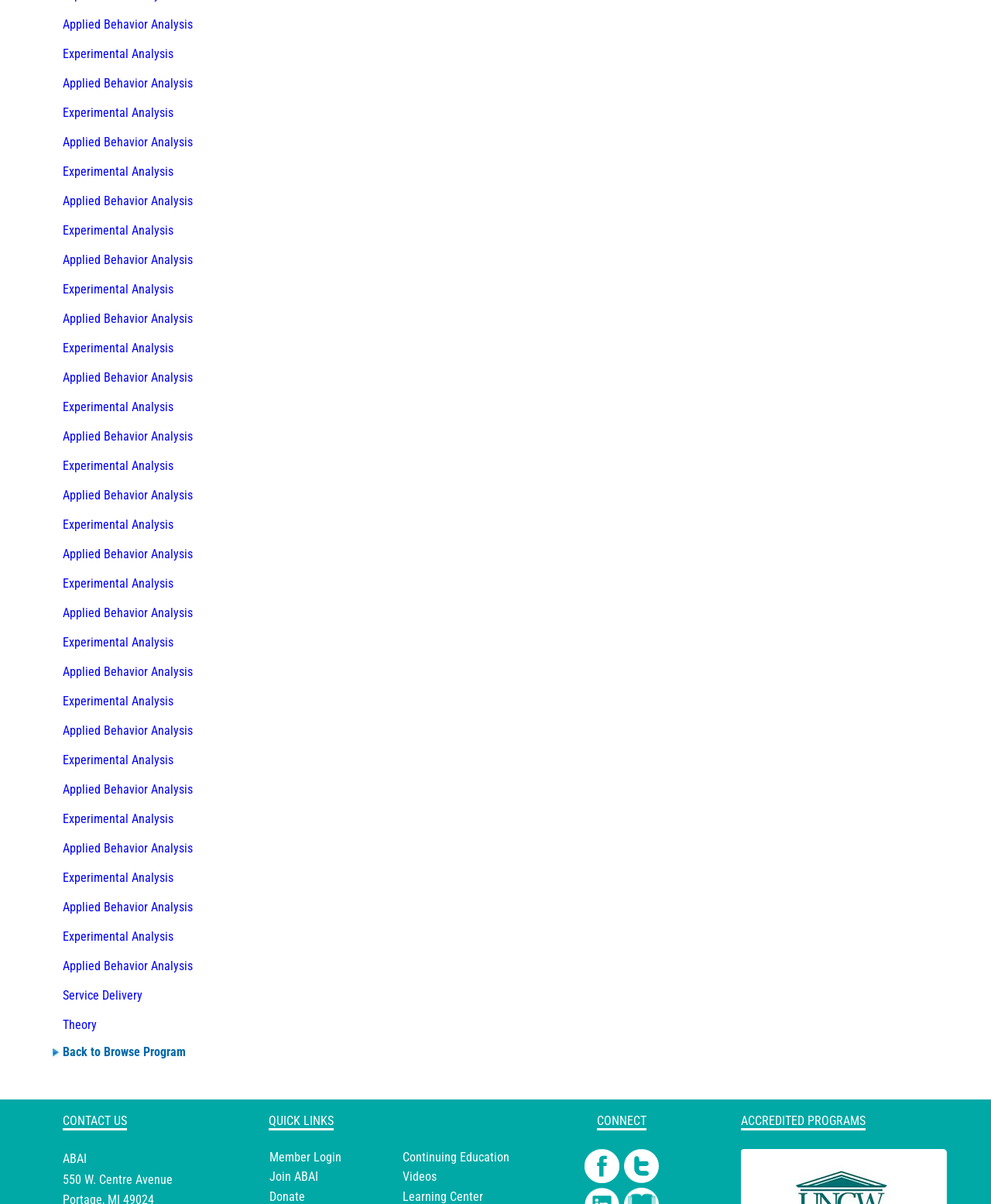Please determine the bounding box coordinates of the element to click in order to execute the following instruction: "Click the 'Click to Schedule' link". The coordinates should be four float numbers between 0 and 1, specified as [left, top, right, bottom].

None